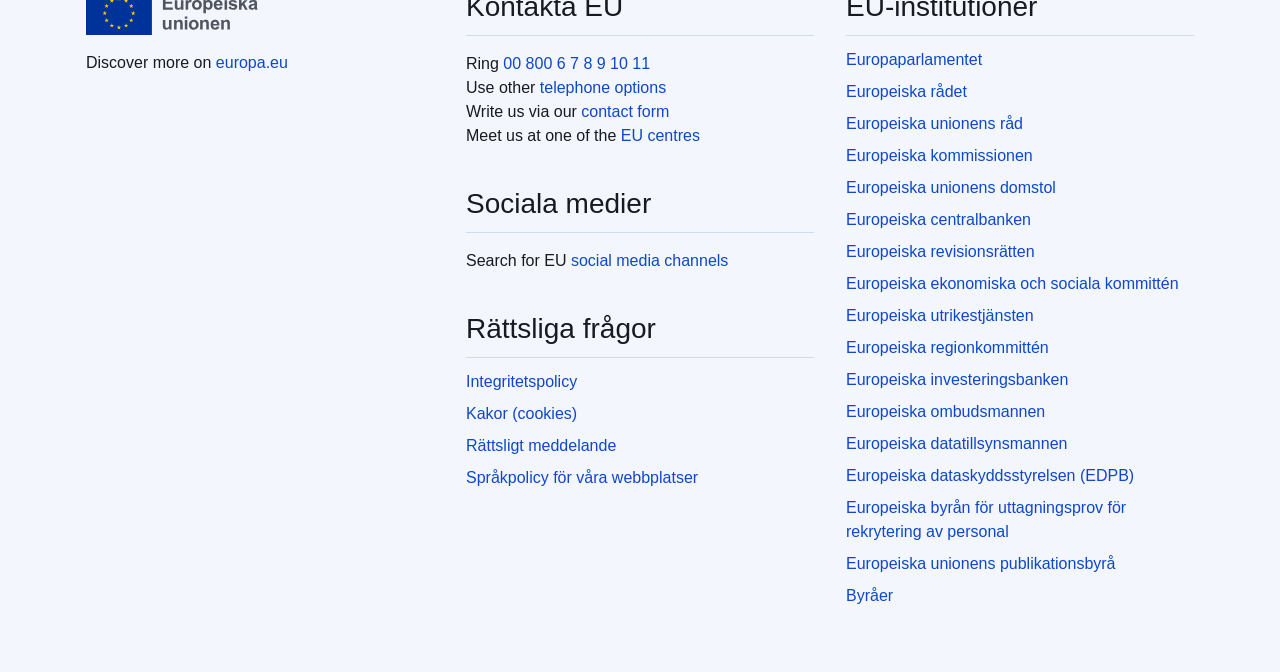Please identify the bounding box coordinates of where to click in order to follow the instruction: "Meet the EU at one of the EU centres".

[0.485, 0.189, 0.547, 0.215]